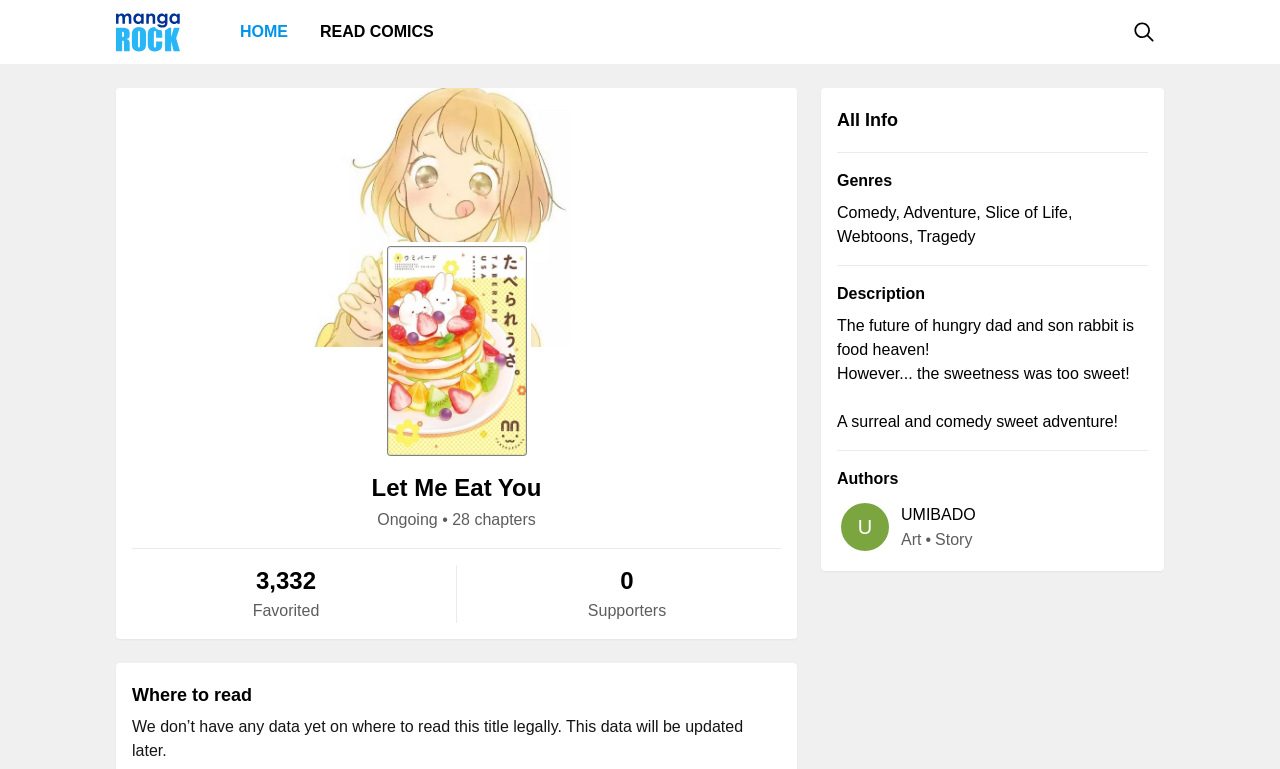Explain the webpage's layout and main content in detail.

This webpage is about a manga titled "Let Me Eat You" and appears to be a manga information page on the Manga Rock website. At the top left corner, there is a Mangarock logo, followed by links to "HOME" and "READ COMICS". On the top right corner, there is a button with a popup dialog.

Below the top navigation bar, there is a large image of the manga cover, taking up most of the width of the page. Below the image, there is a heading with the title "Let Me Eat You", followed by a series of static text elements displaying information about the manga, including its status ("Ongoing"), number of chapters ("28 chapters"), and popularity metrics ("3,332" and "Favorited" and "Supporters").

To the right of the manga cover image, there is a column of static text elements displaying more information about the manga, including genres ("Comedy, Adventure, Slice of Life, Webtoons, Tragedy"), a description of the manga, authors ("UMIBADO"), and a note about where to read the manga legally.

There are also several smaller images and icons scattered throughout the page, including a smaller image of the manga cover, a Mangarock logo, and icons for the authors and artists.